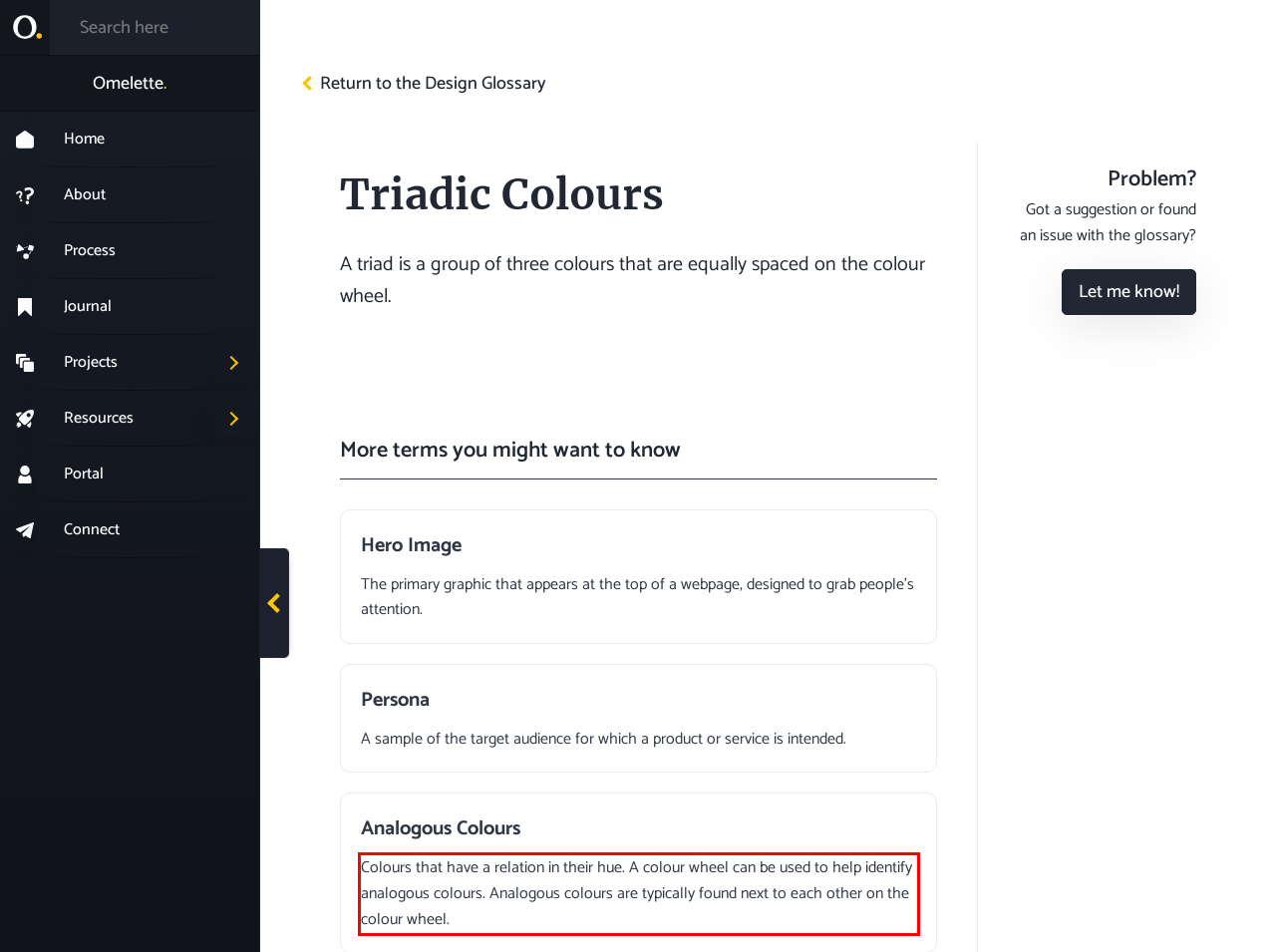Identify the text inside the red bounding box in the provided webpage screenshot and transcribe it.

Colours that have a relation in their hue. A colour wheel can be used to help identify analogous colours. Analogous colours are typically found next to each other on the colour wheel.